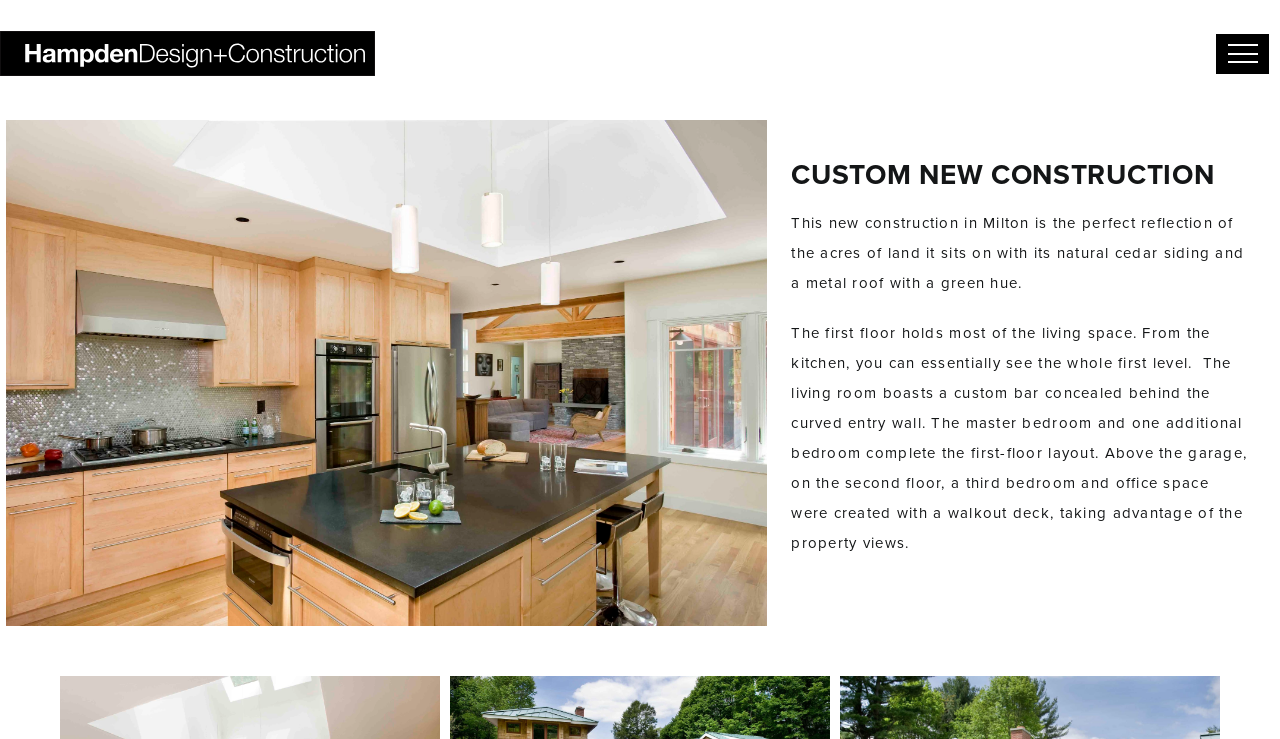Extract the top-level heading from the webpage and provide its text.

CUSTOM NEW CONSTRUCTION